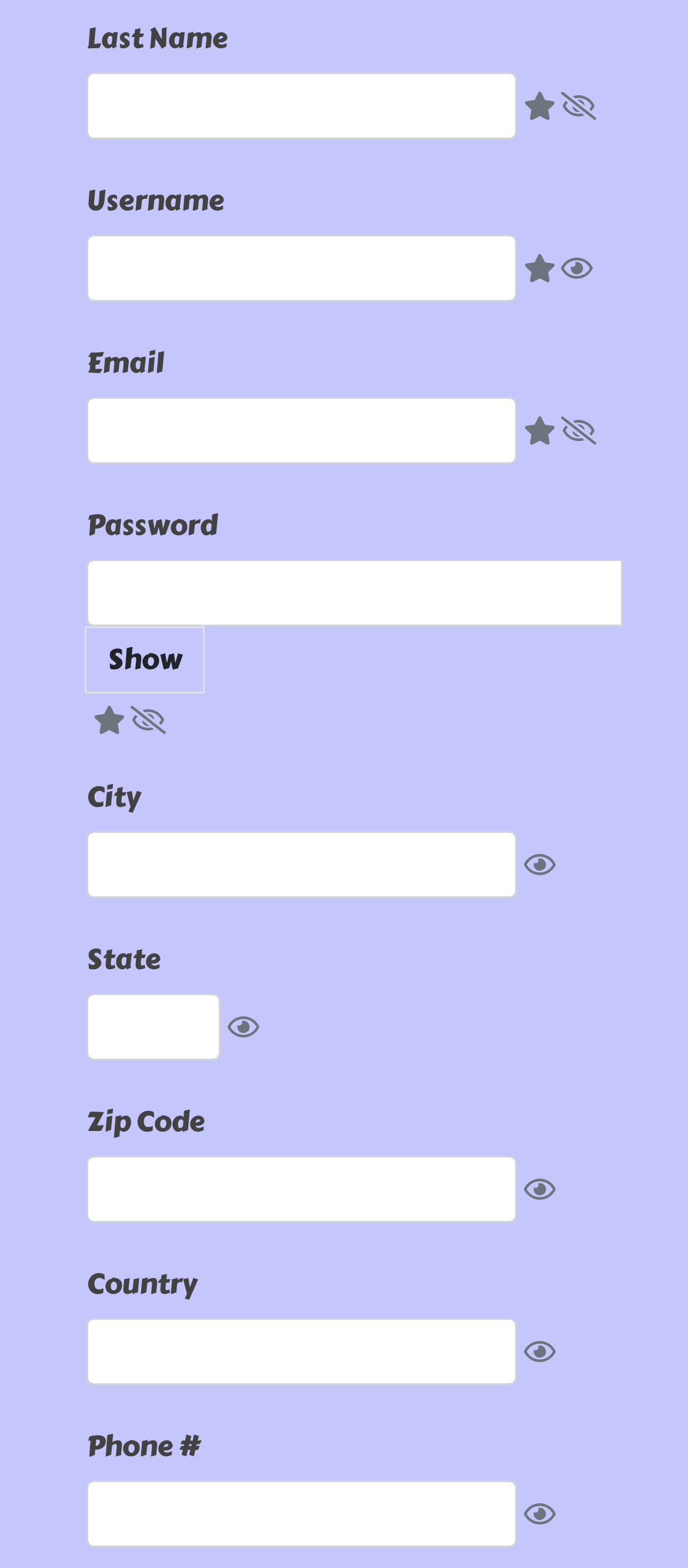Locate the bounding box coordinates of the area you need to click to fulfill this instruction: 'show password'. The coordinates must be in the form of four float numbers ranging from 0 to 1: [left, top, right, bottom].

[0.123, 0.399, 0.297, 0.442]